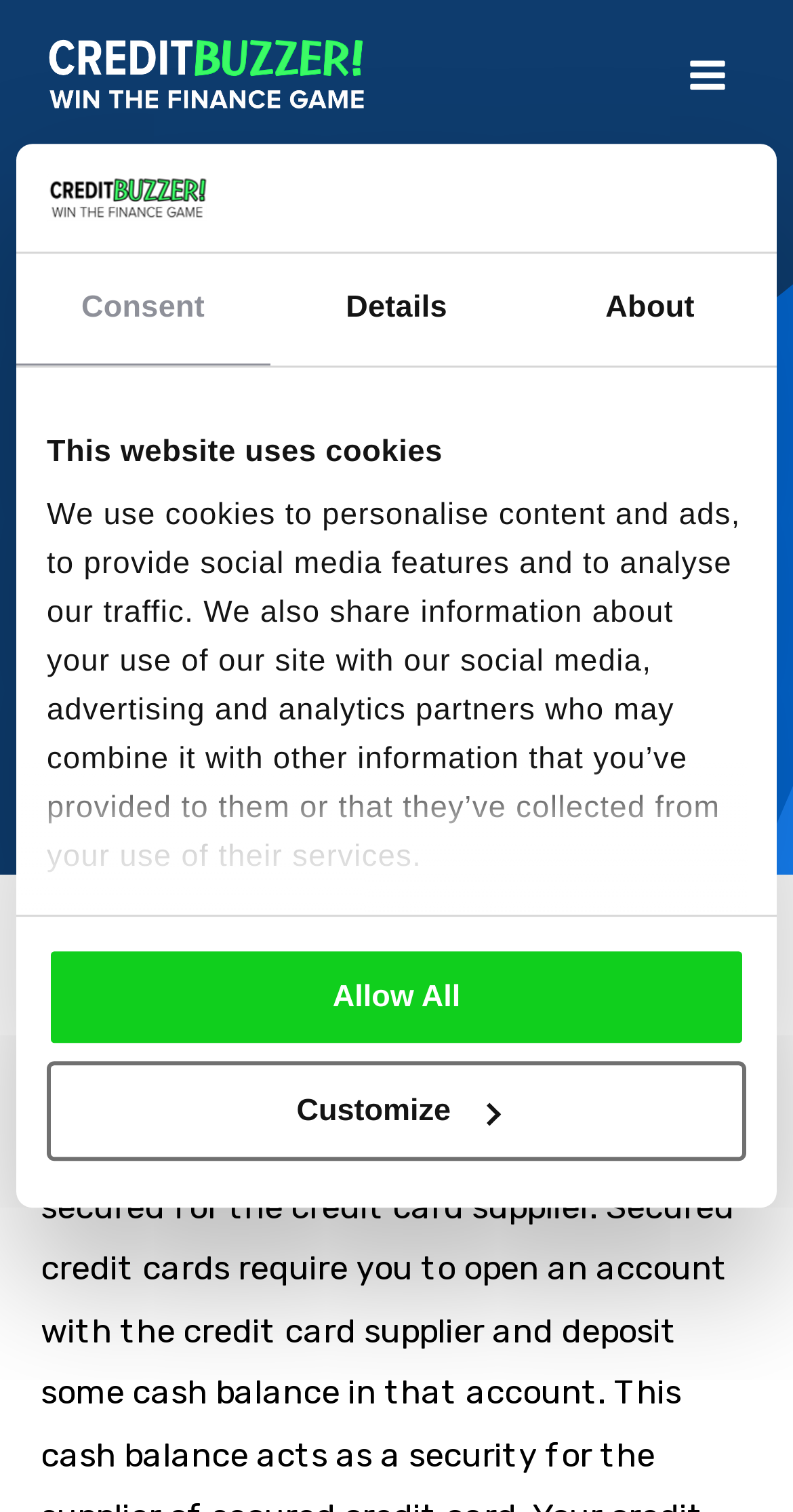Kindly respond to the following question with a single word or a brief phrase: 
What is the purpose of the 'Customize' button?

To customize cookie settings